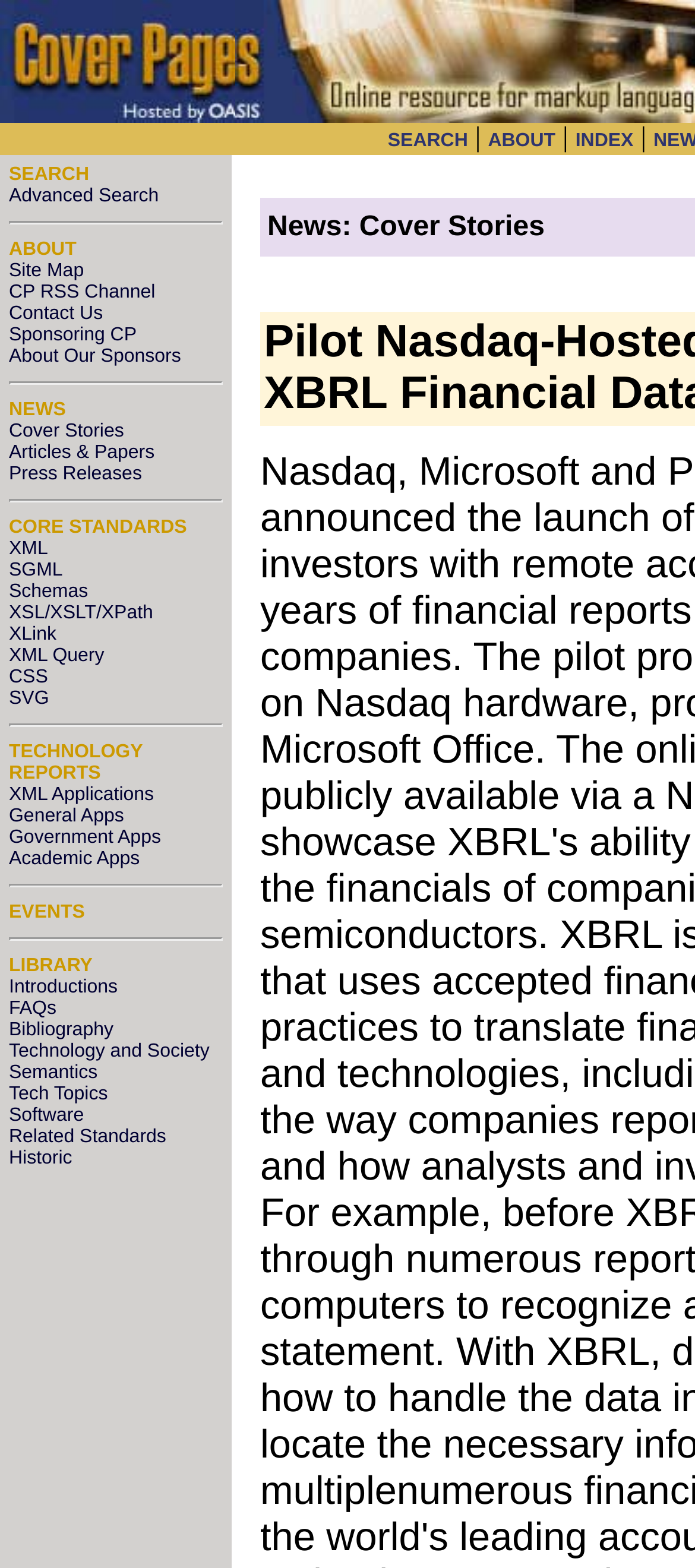How many separators are there in the webpage?
Using the information from the image, answer the question thoroughly.

I counted the separators in the webpage, which are horizontal lines separating different sections. There are 6 separators in total.